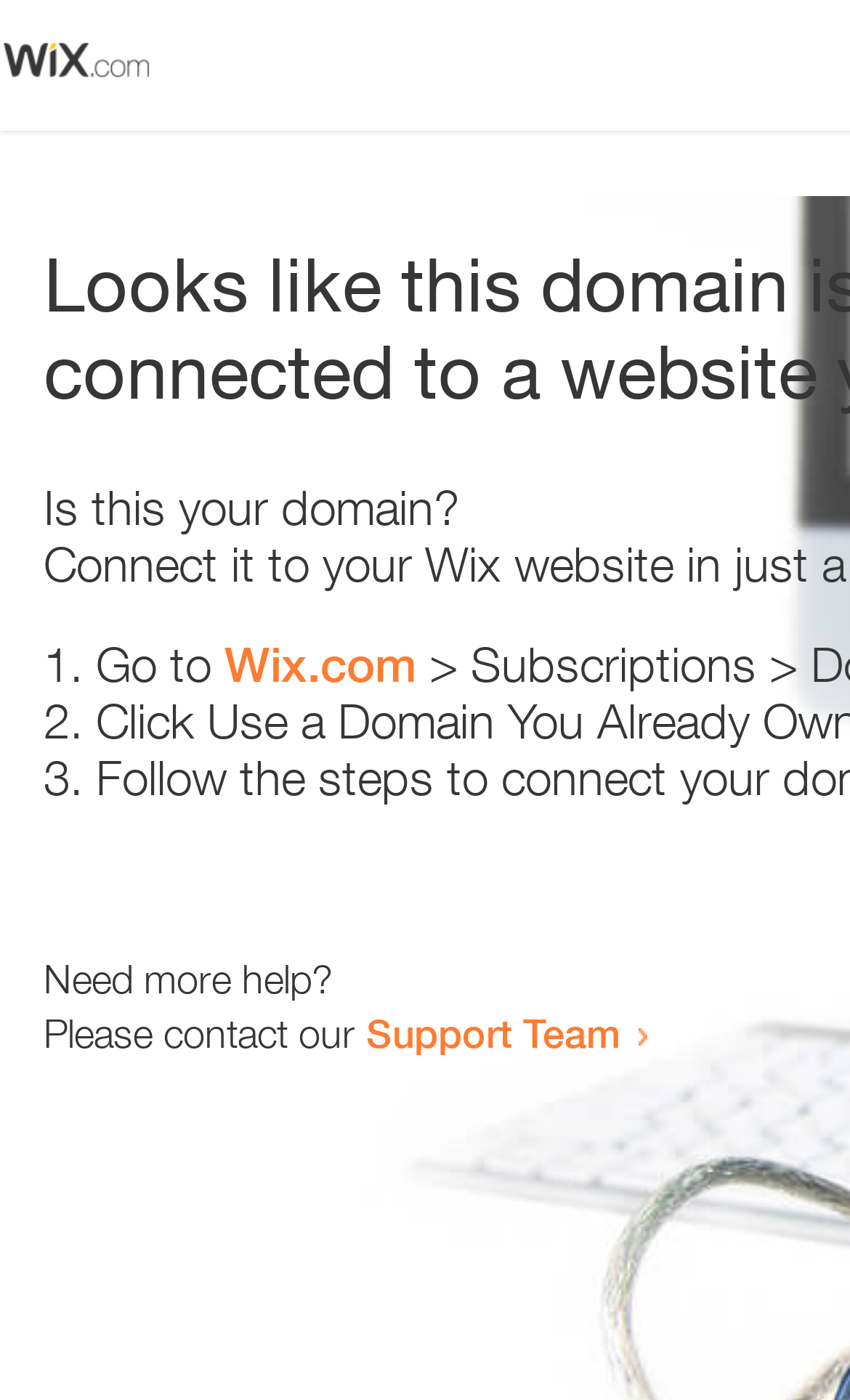Answer the question below with a single word or a brief phrase: 
How many list markers are present?

3